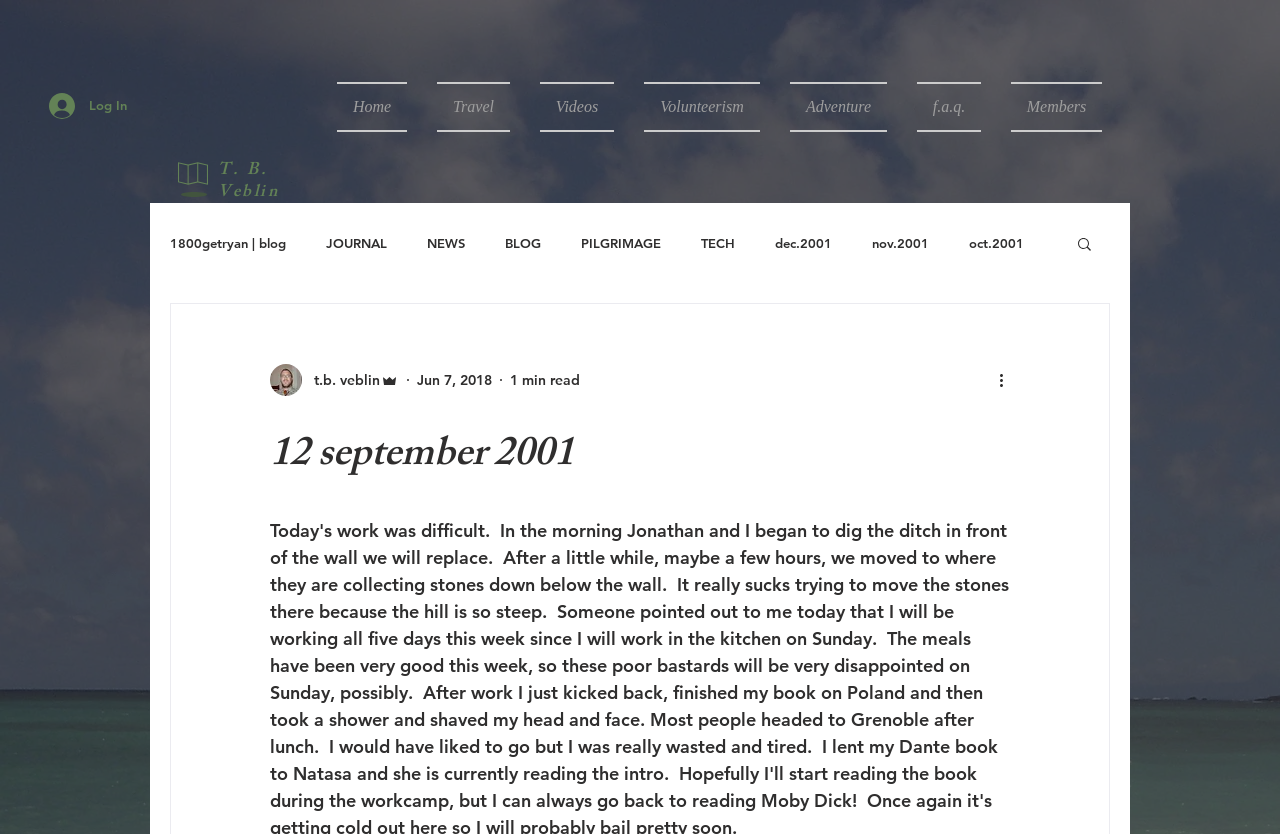Please determine the bounding box coordinates of the element to click in order to execute the following instruction: "Read the 12 september 2001 journal". The coordinates should be four float numbers between 0 and 1, specified as [left, top, right, bottom].

[0.211, 0.507, 0.789, 0.59]